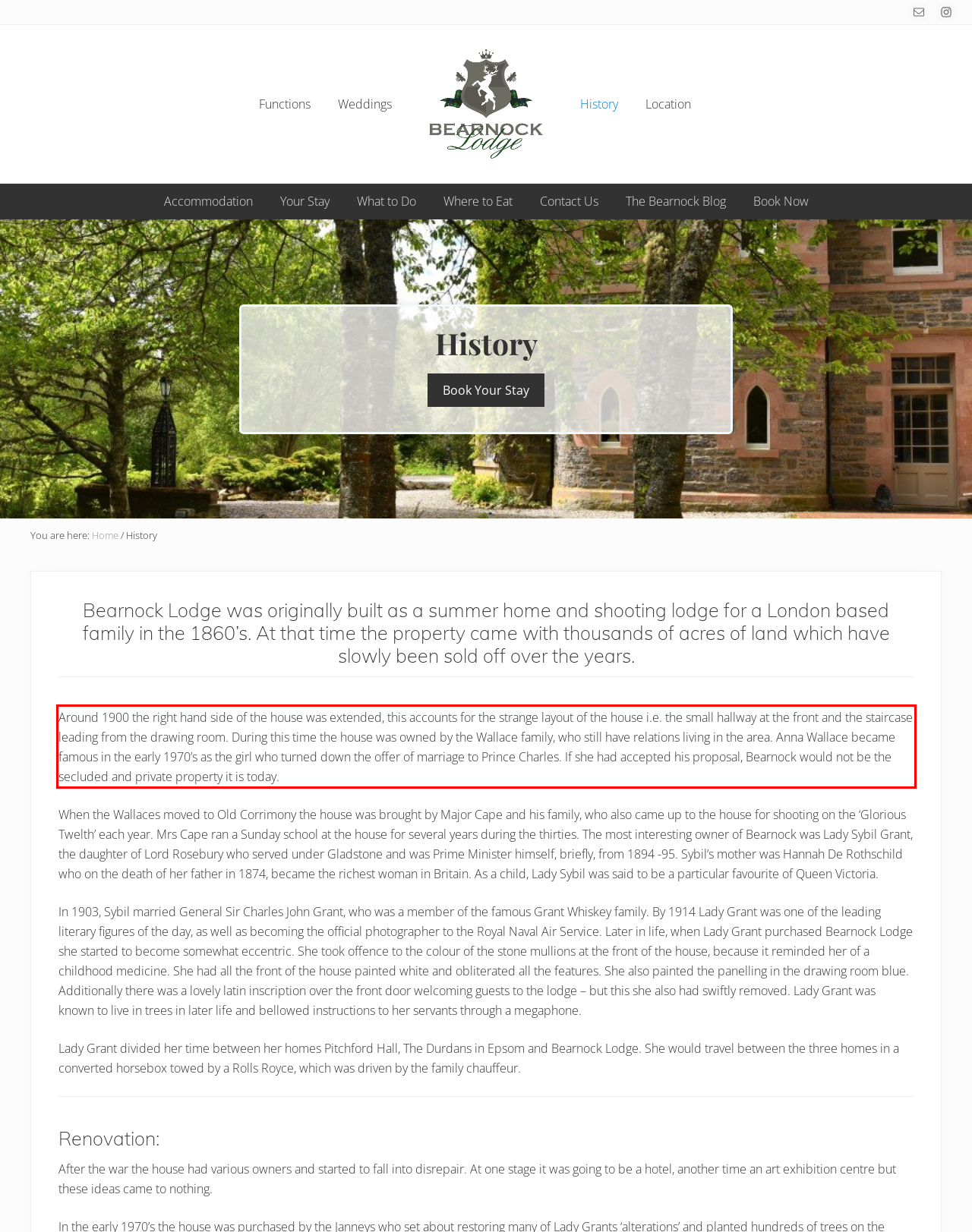You are given a screenshot of a webpage with a UI element highlighted by a red bounding box. Please perform OCR on the text content within this red bounding box.

Around 1900 the right hand side of the house was extended, this accounts for the strange layout of the house i.e. the small hallway at the front and the staircase leading from the drawing room. During this time the house was owned by the Wallace family, who still have relations living in the area. Anna Wallace became famous in the early 1970’s as the girl who turned down the offer of marriage to Prince Charles. If she had accepted his proposal, Bearnock would not be the secluded and private property it is today.